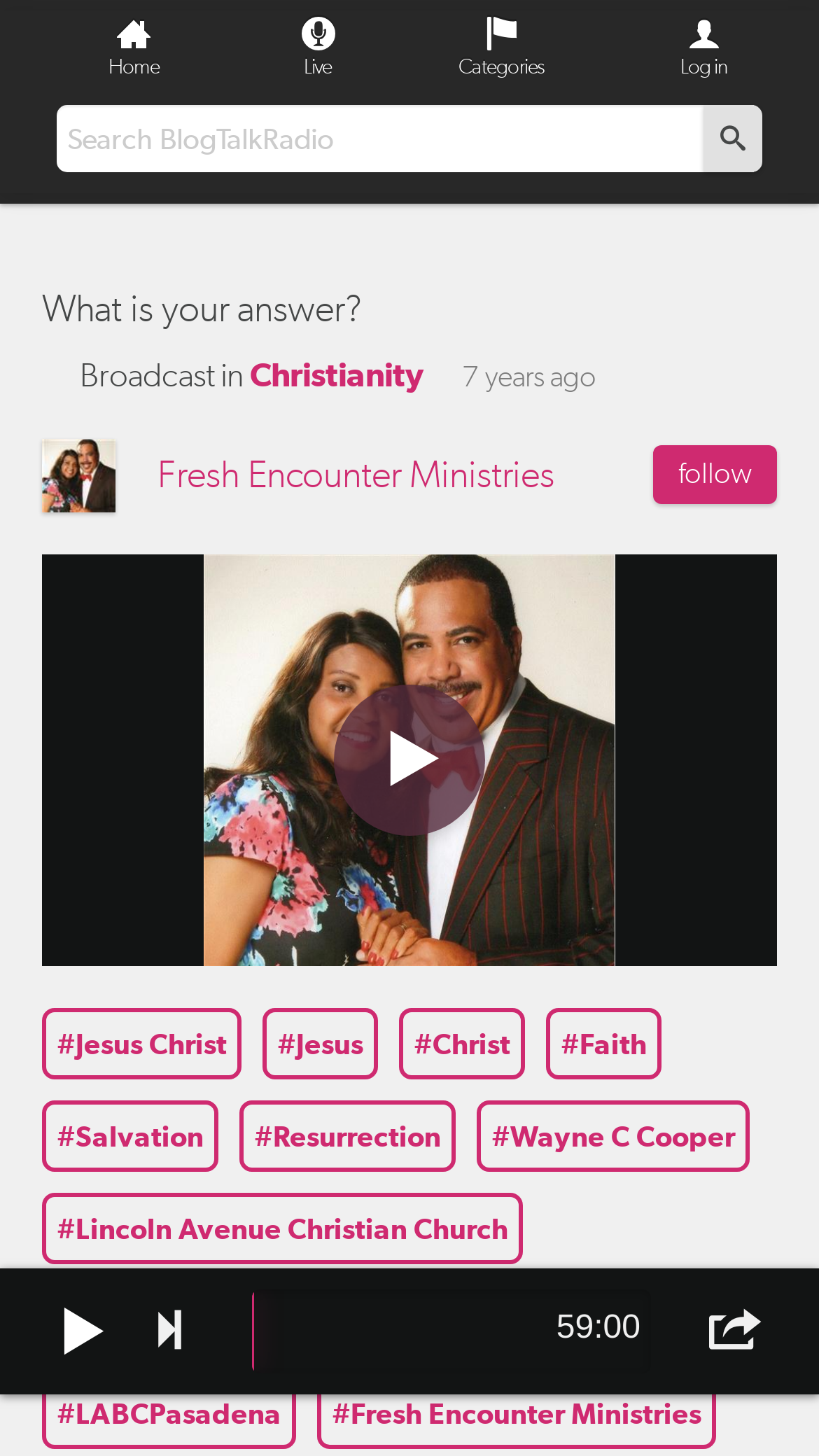Locate the bounding box coordinates of the segment that needs to be clicked to meet this instruction: "Play the video".

[0.408, 0.47, 0.592, 0.574]